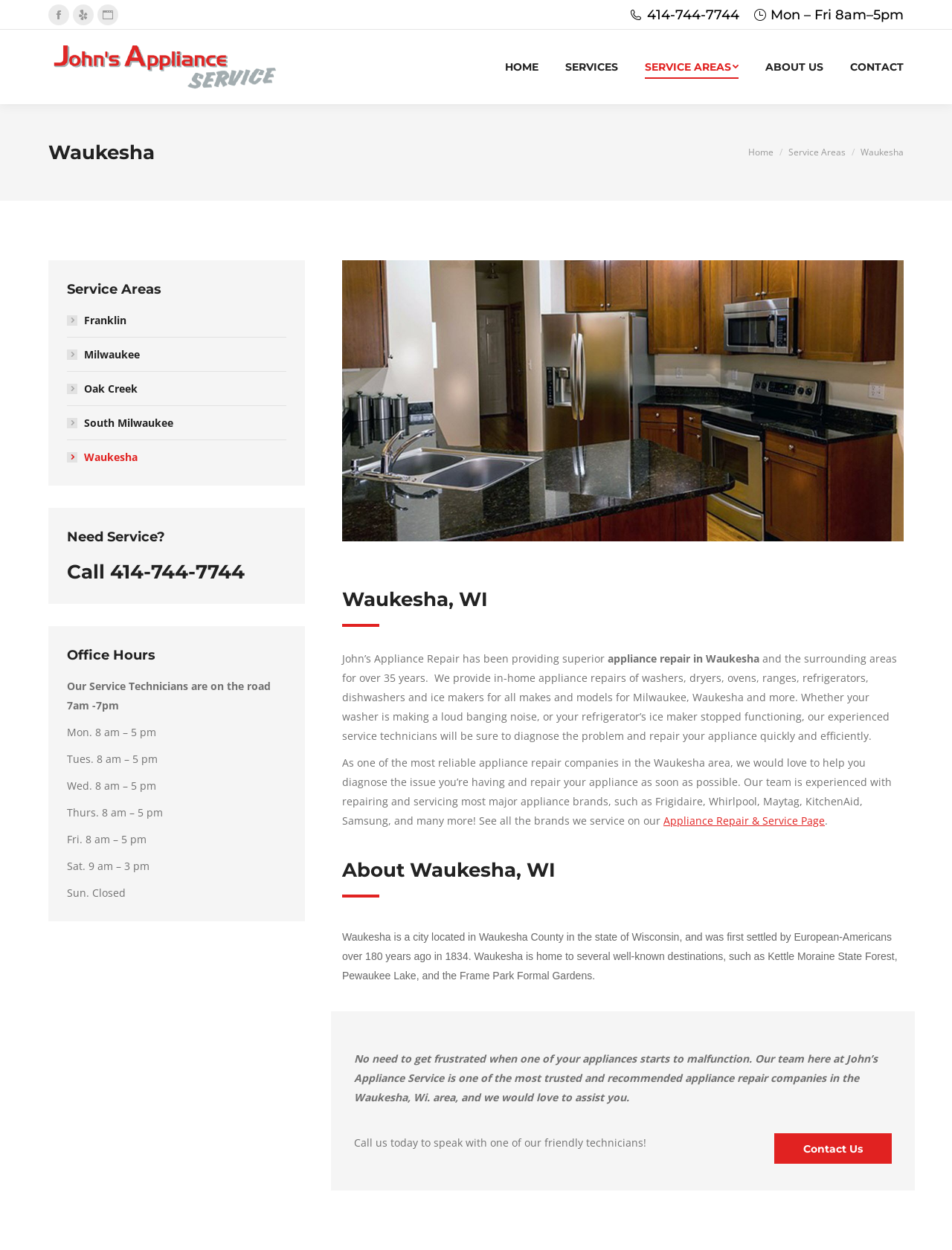Answer the question with a single word or phrase: 
What are the office hours of John's Appliance Service?

Mon - Fri 8am - 5pm